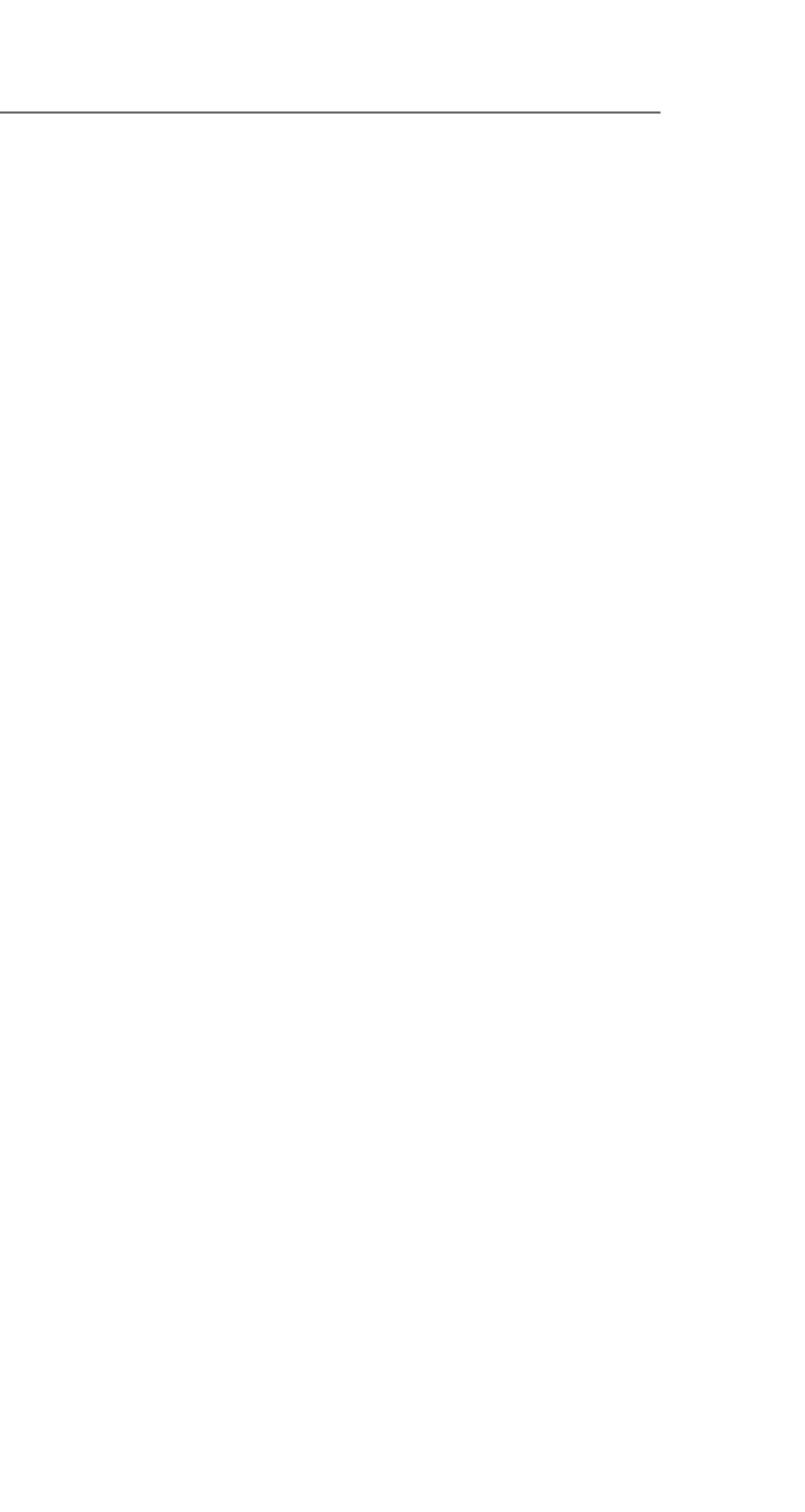What is the purpose of the form?
Provide a detailed answer to the question, using the image to inform your response.

The form on the webpage is used to send a private message, as indicated by the static text 'Send us a private message:' at the top of the form. The form consists of three text boxes for name, email, and message, and a submit button.